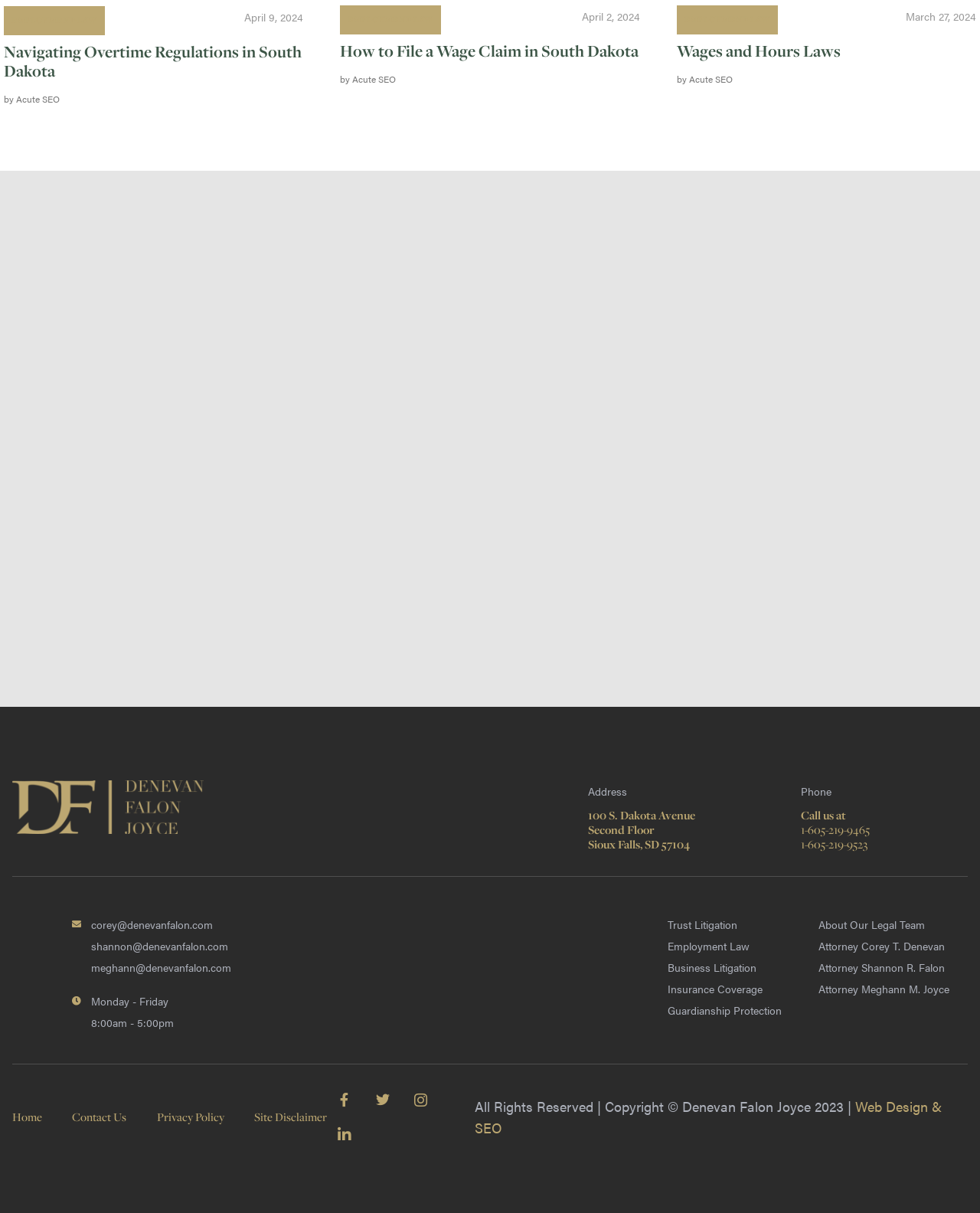What is the address of the law firm?
Please answer the question with a detailed and comprehensive explanation.

I found the address by looking at the footer section of the webpage, where it lists the address as '100 S. Dakota Avenue, Second Floor, Sioux Falls, SD 57104'.